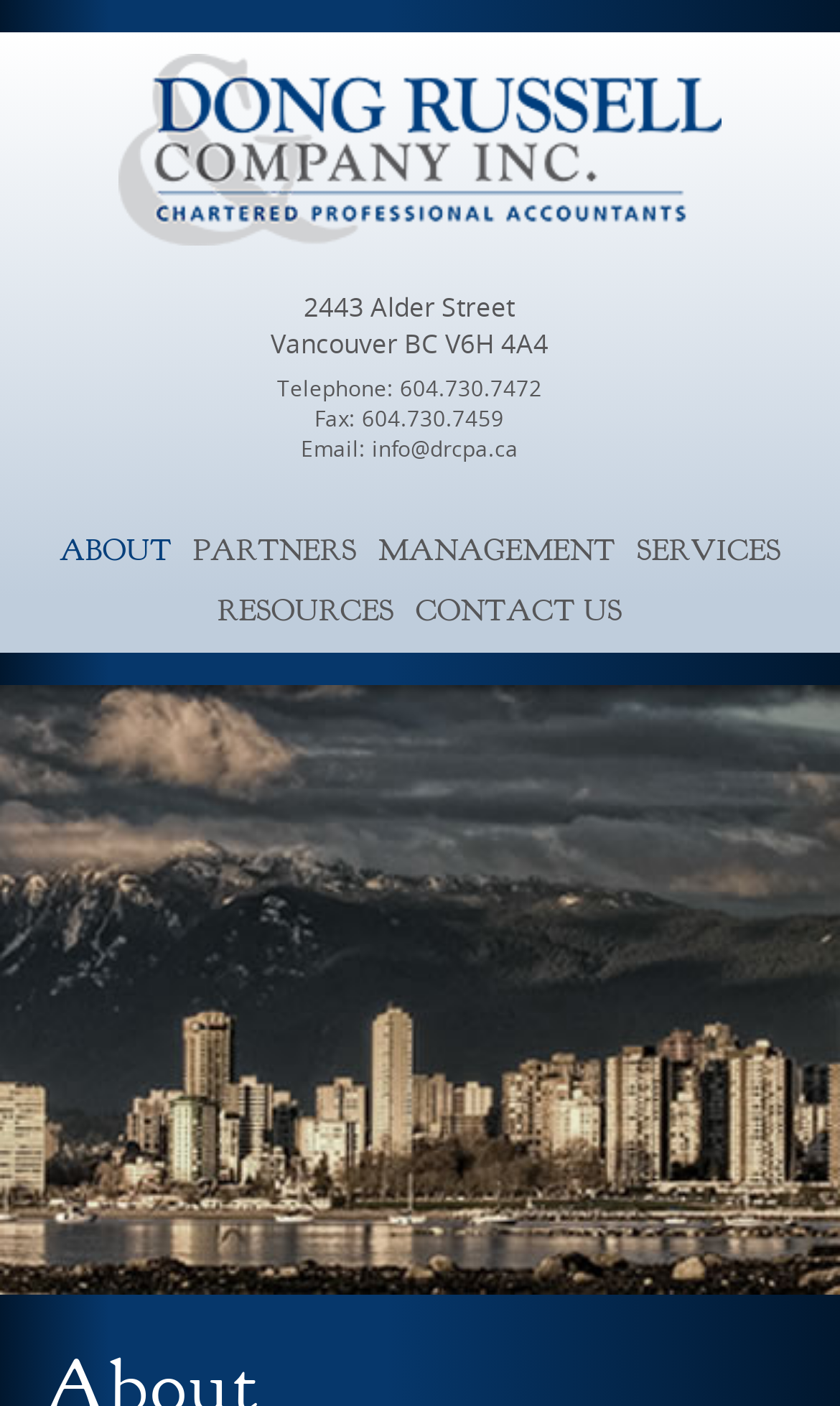What is the phone number of Dong Russell & Company Inc.?
Provide a detailed and well-explained answer to the question.

I found the phone number by examining the static text element with ID 63, which contains the label 'Telephone:' followed by the phone number.